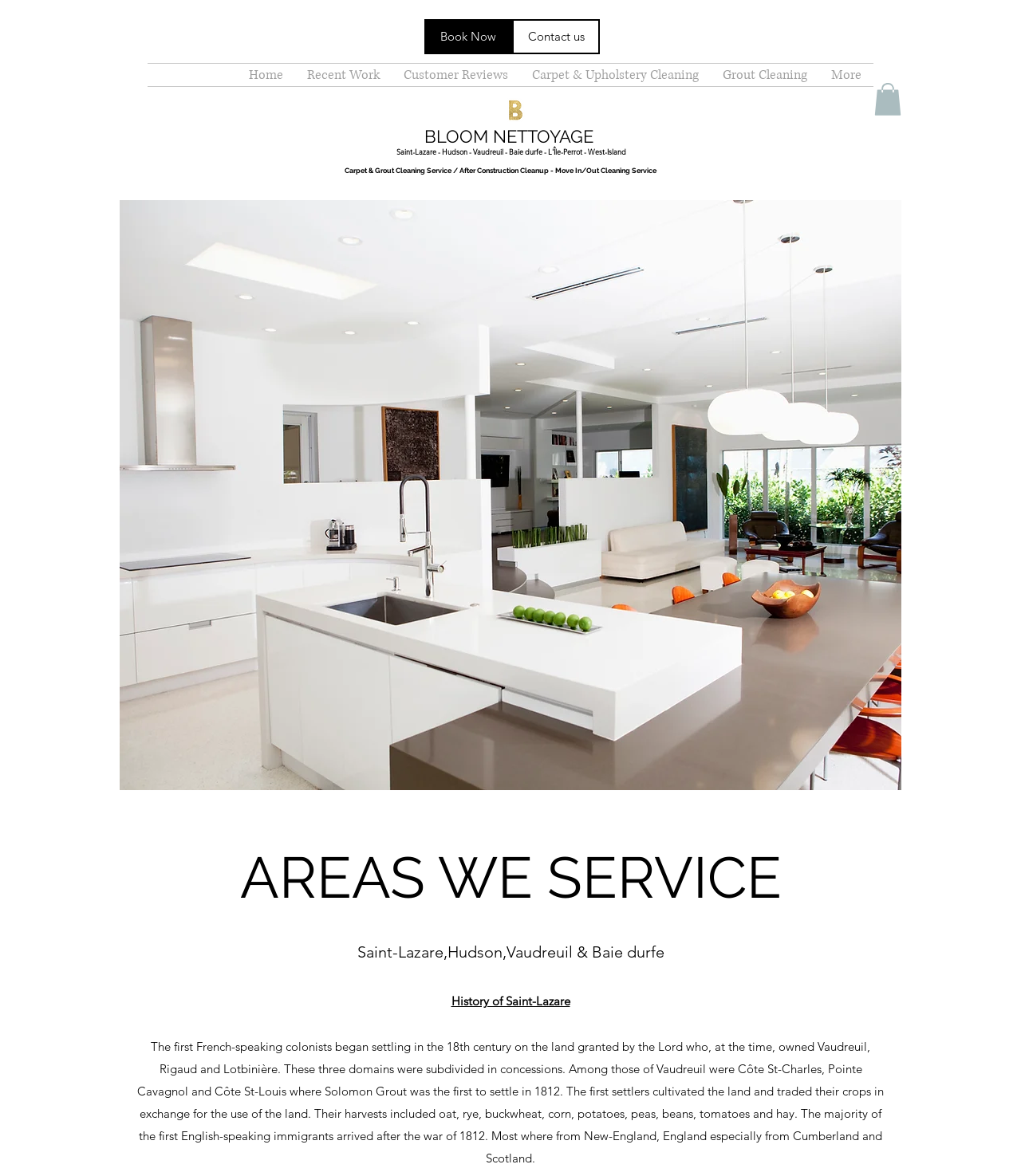Determine the bounding box coordinates (top-left x, top-left y, bottom-right x, bottom-right y) of the UI element described in the following text: - L'Île-Perrot - West-Island

[0.531, 0.124, 0.613, 0.133]